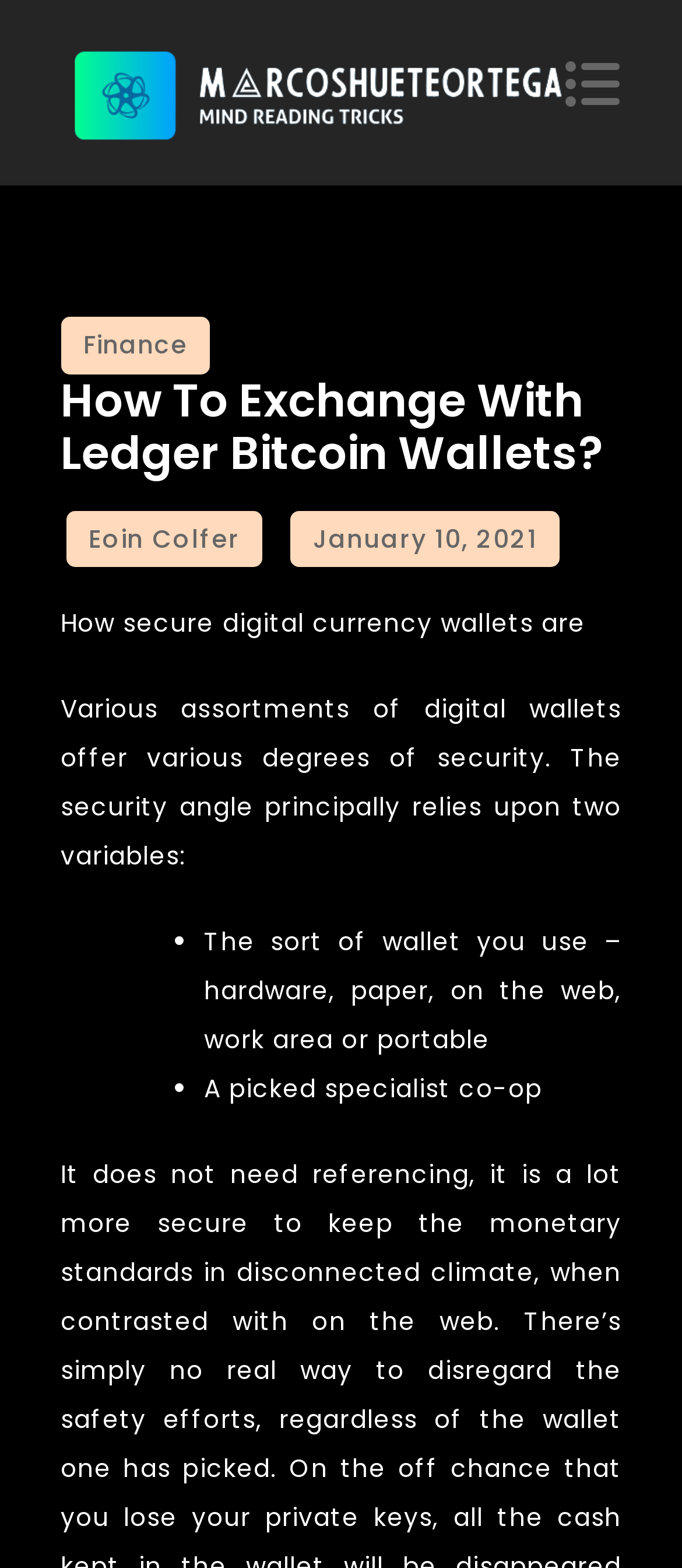Summarize the webpage comprehensively, mentioning all visible components.

The webpage is about exchanging with Ledger Bitcoin wallets, with a focus on the security of digital currency wallets. At the top, there is a logo and a link to "Mind Reading Tricks" on the left, and a button with an icon on the right. Below the logo, there is a header section that contains a footer section with a link to "Finance" on the left. The main heading "How To Exchange With Ledger Bitcoin Wallets?" is located in the center of the header section.

Below the header section, there are links to the author "Eoin Colfer" and the publication date "January 10, 2021". The main content of the webpage starts with a paragraph of text that discusses the security of digital wallets, followed by a list of two points. The first point is about the type of wallet used, and the second point is about the chosen service provider. The list markers are bullet points. The text is organized in a clear and readable format, with a focus on providing information about exchanging with Ledger Bitcoin wallets.